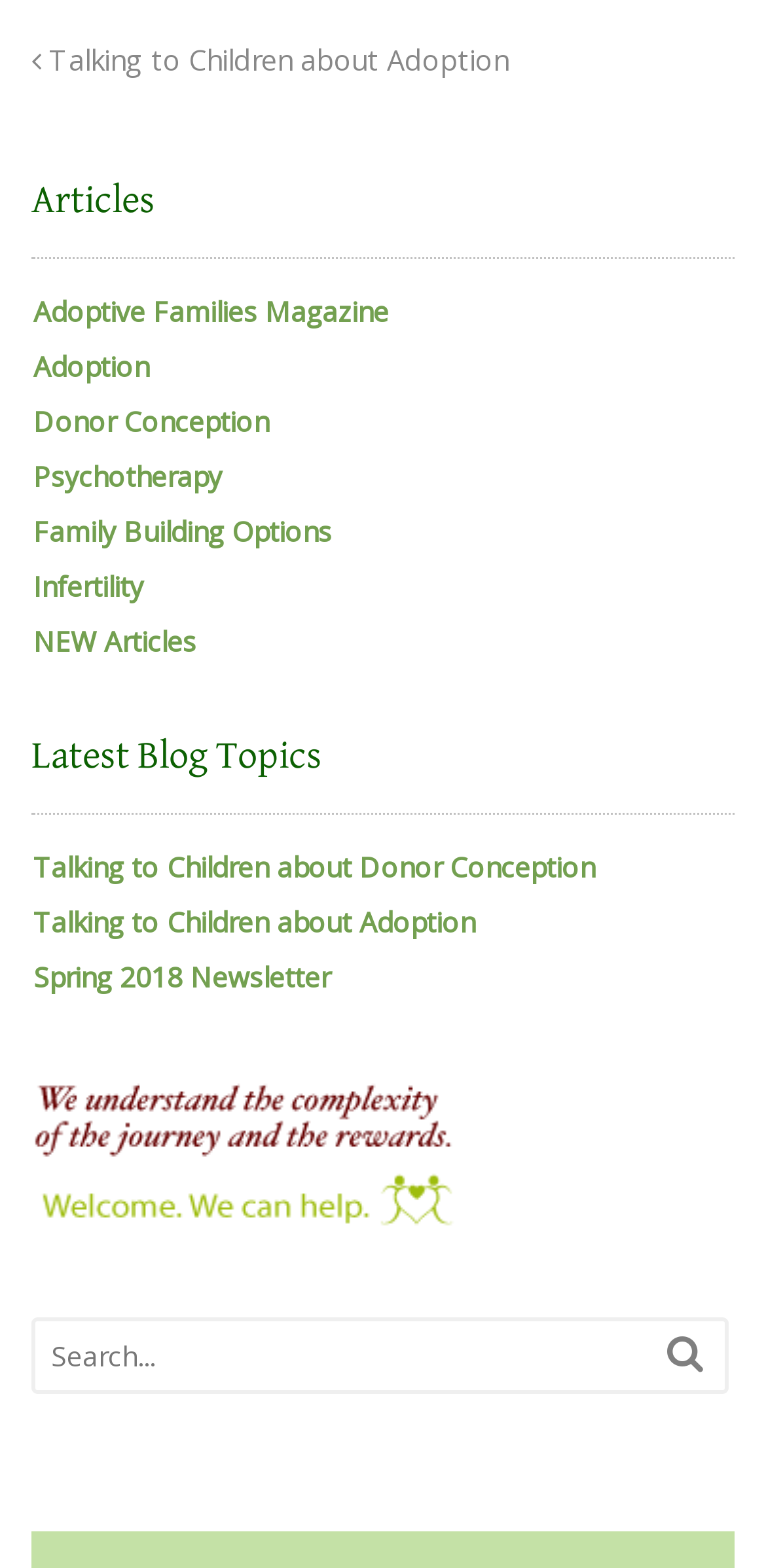What are the main topics in the articles section?
Please use the image to provide an in-depth answer to the question.

By examining the links under the 'Articles' heading, I found that the main topics are Adoption, Donor Conception, Psychotherapy, and others. These topics are listed as separate links, indicating that they are the main categories of articles on this webpage.